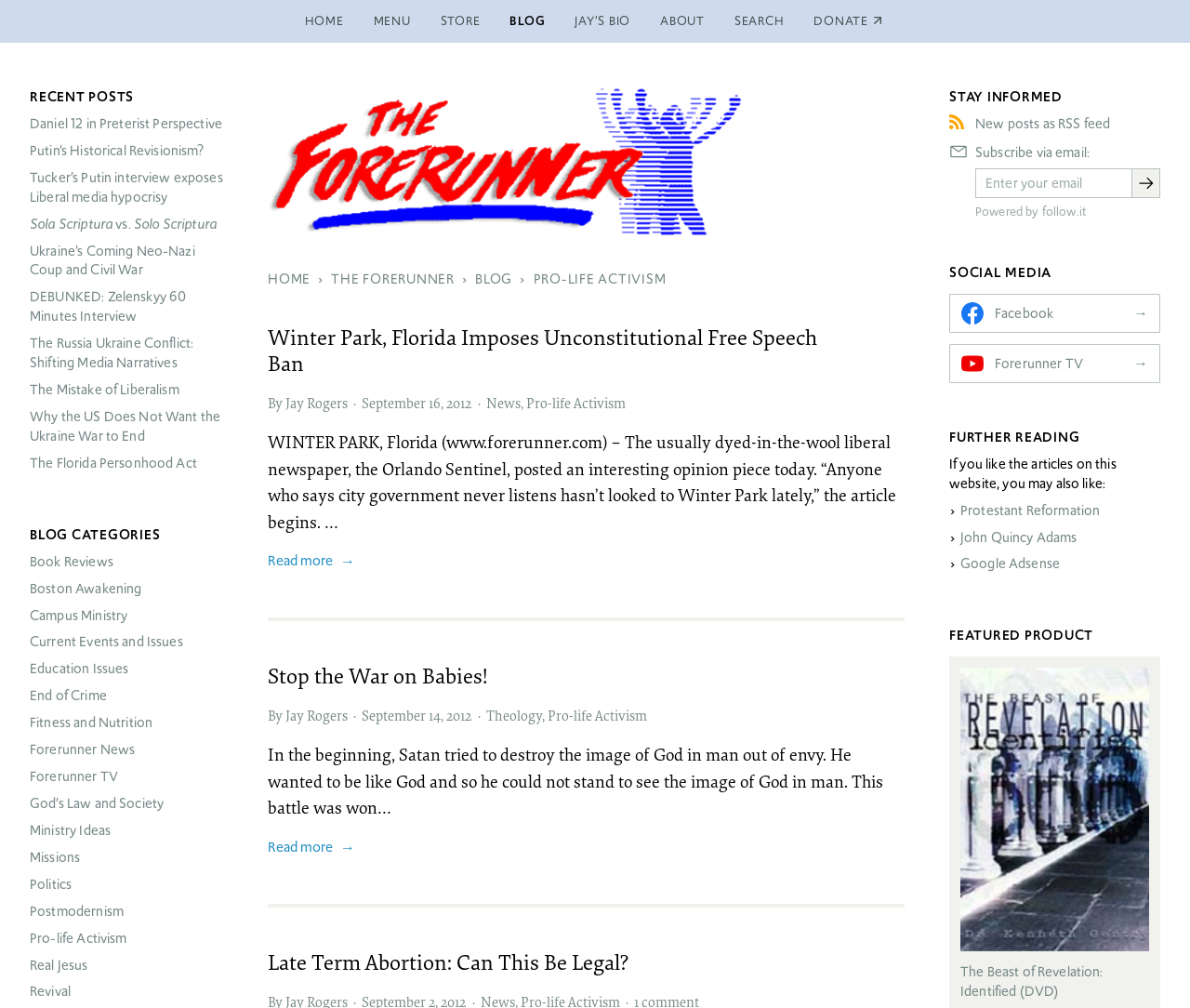Provide the bounding box coordinates of the area you need to click to execute the following instruction: "Click on the 'HOME' link in the main navigation".

[0.243, 0.0, 0.301, 0.042]